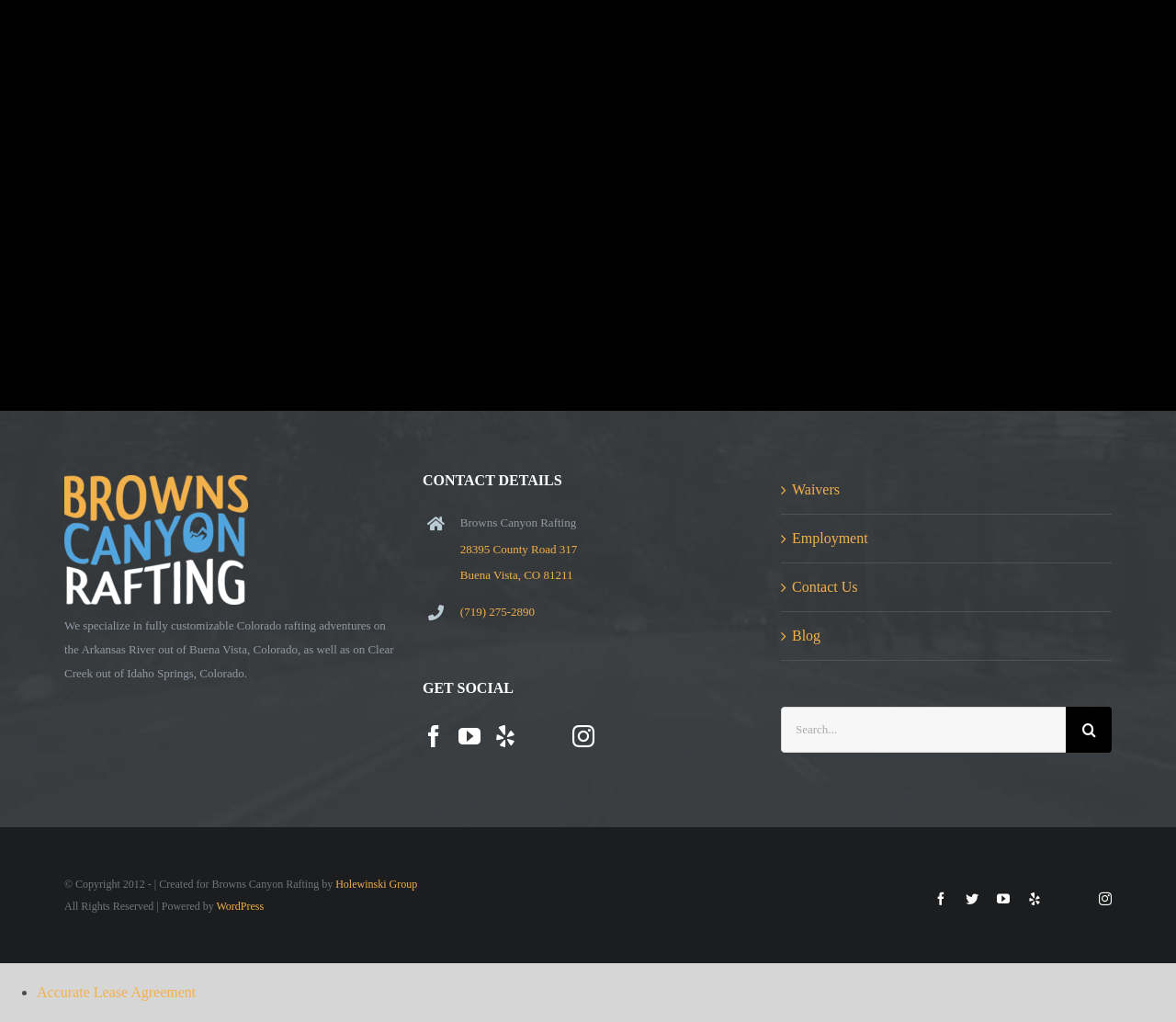Highlight the bounding box coordinates of the element you need to click to perform the following instruction: "Search for something."

[0.664, 0.778, 0.945, 0.823]